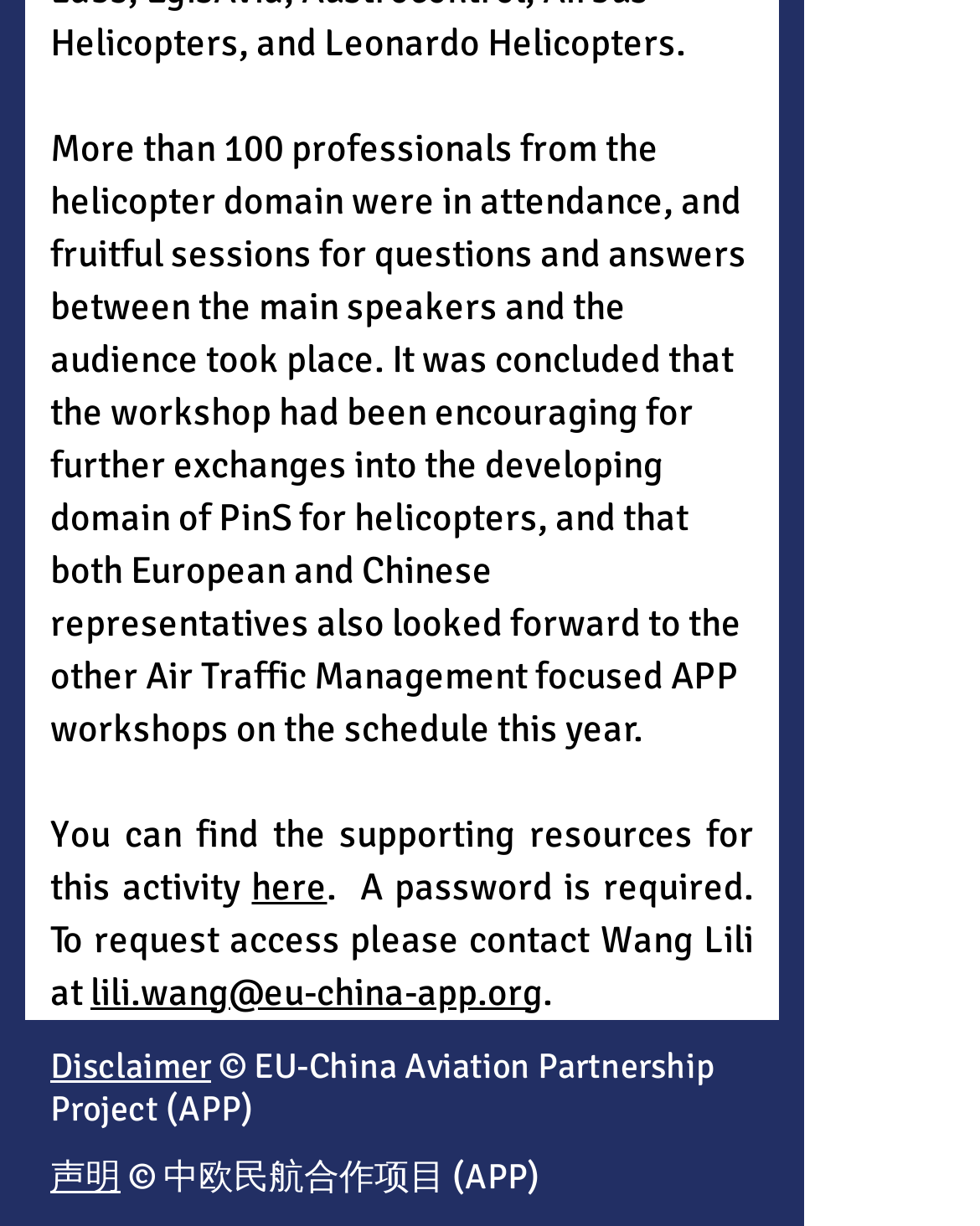Using the description "Disclaimer", locate and provide the bounding box of the UI element.

[0.051, 0.852, 0.215, 0.886]